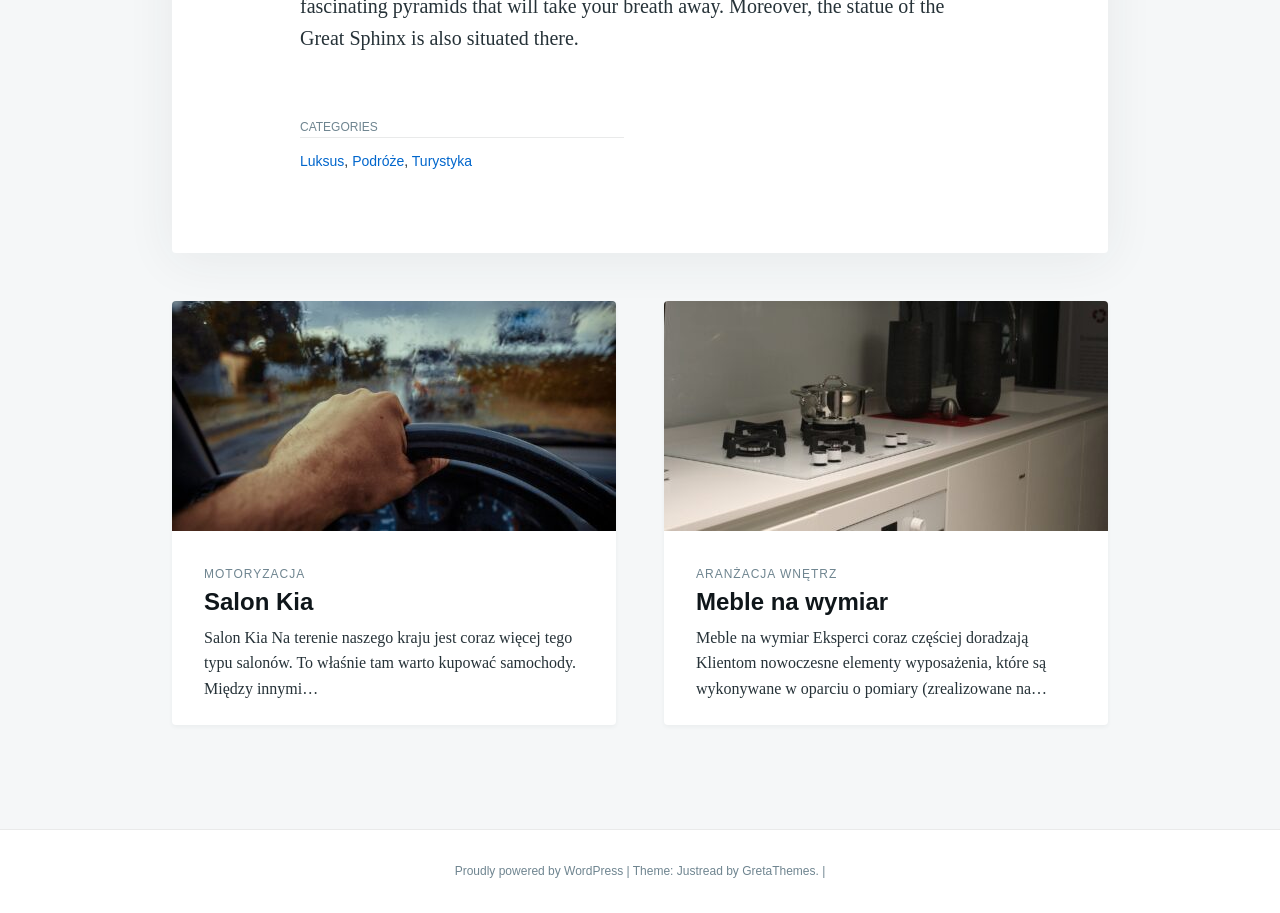Locate the bounding box coordinates of the clickable region to complete the following instruction: "Go to the 'Turystyka' category."

[0.322, 0.168, 0.369, 0.185]